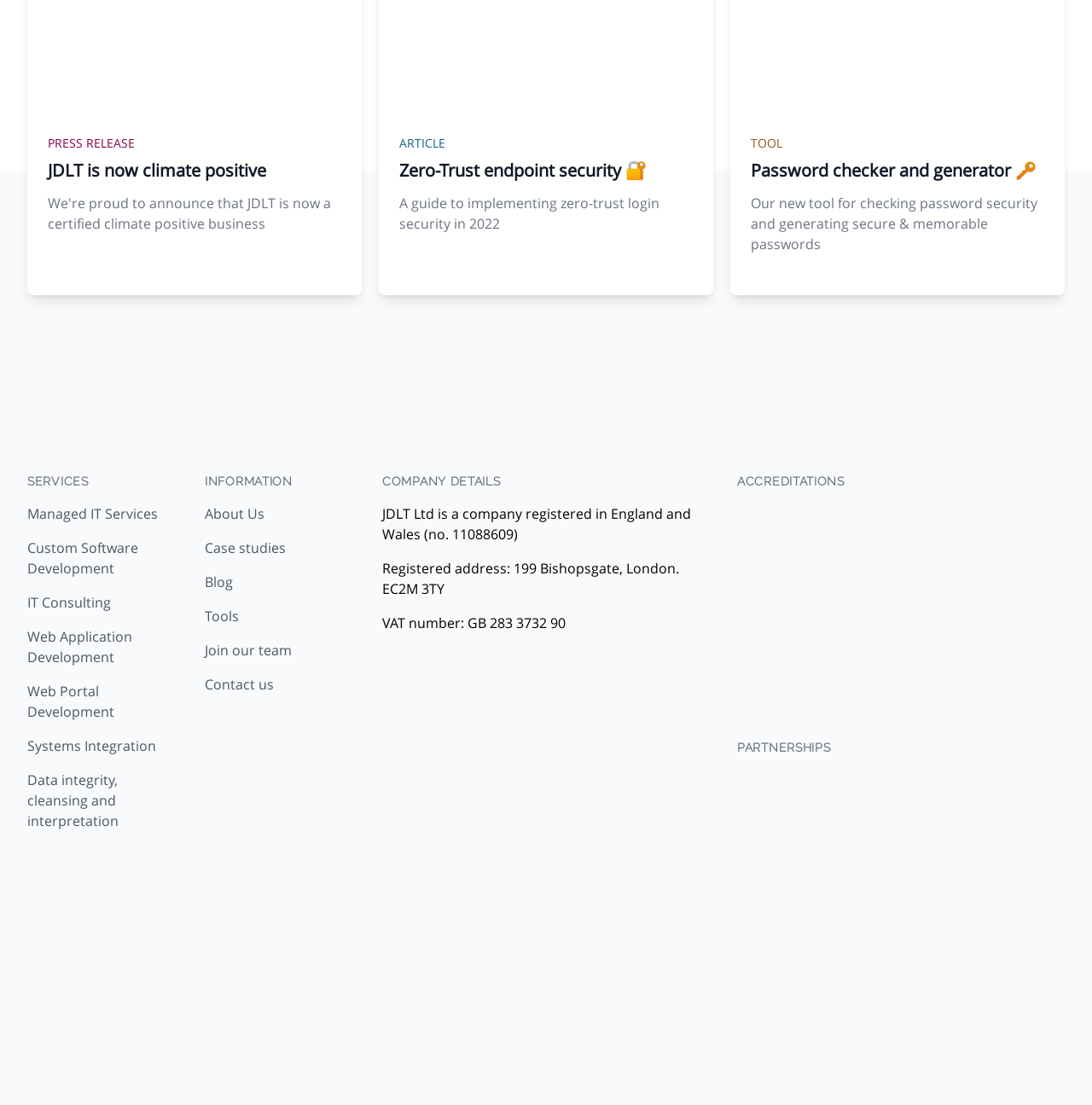How many articles are featured on the webpage?
Please give a detailed and elaborate explanation in response to the question.

I counted the number of links that appear to be articles, which are 'PRESS RELEASE JDLT is now climate positive' and 'ARTICLE Zero-Trust endpoint security'. There are 2 articles in total.